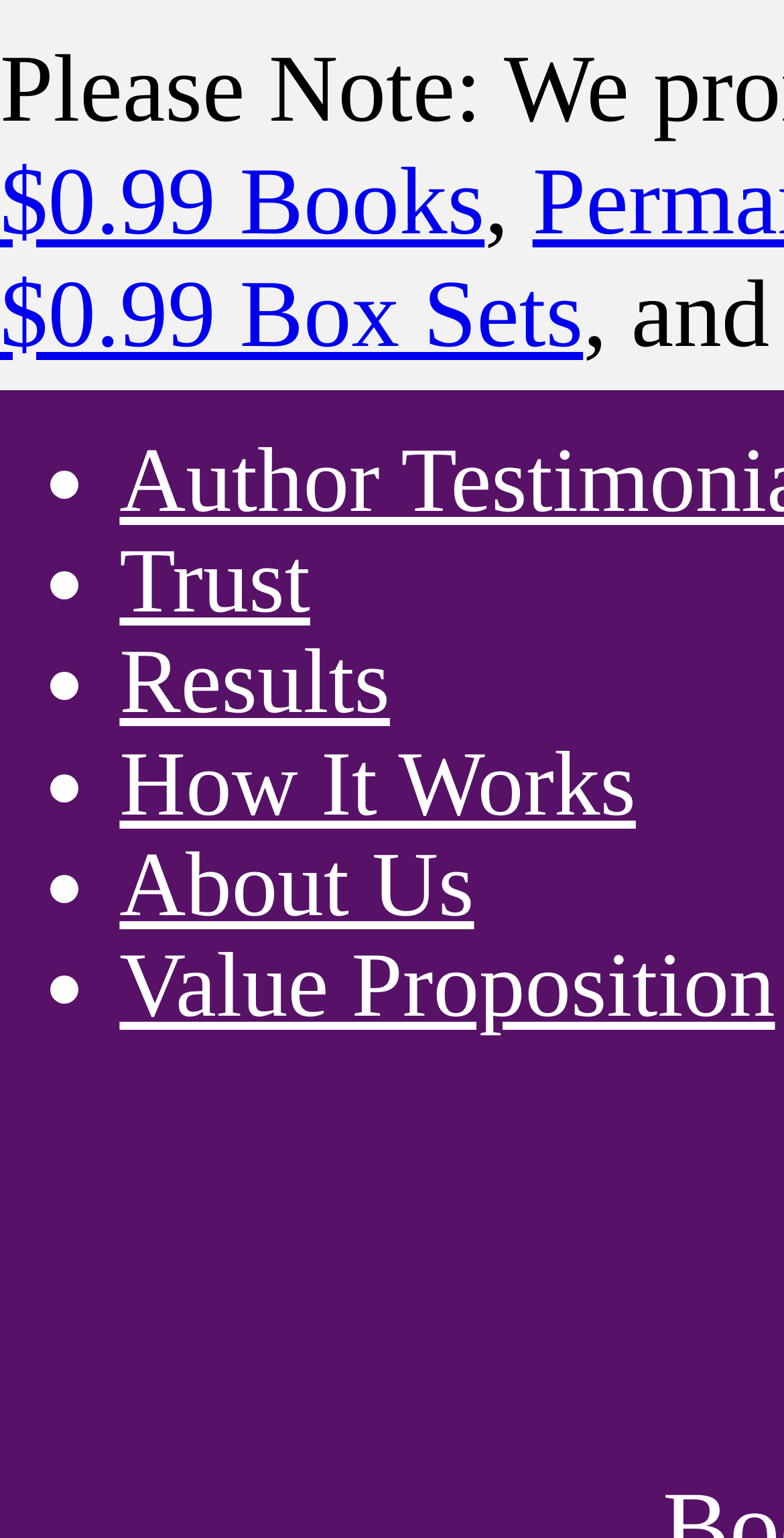What is the last navigation link?
Use the image to give a comprehensive and detailed response to the question.

The last navigation link can be found by examining the list of link elements, and the last one is 'Value Proposition' which is located at the bottom of the navigation links.